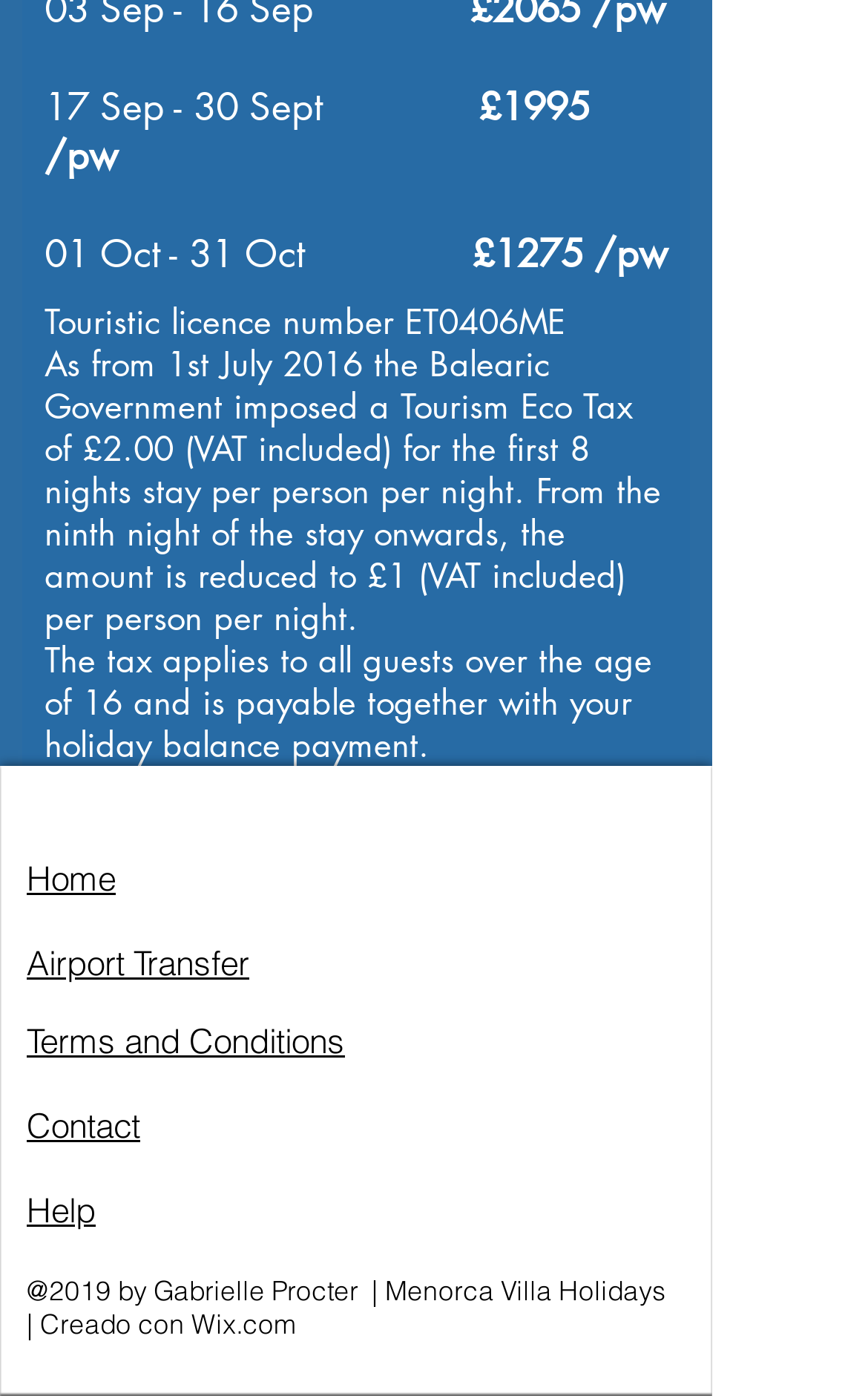From the given element description: "Airport Transfer", find the bounding box for the UI element. Provide the coordinates as four float numbers between 0 and 1, in the order [left, top, right, bottom].

[0.031, 0.675, 0.287, 0.705]